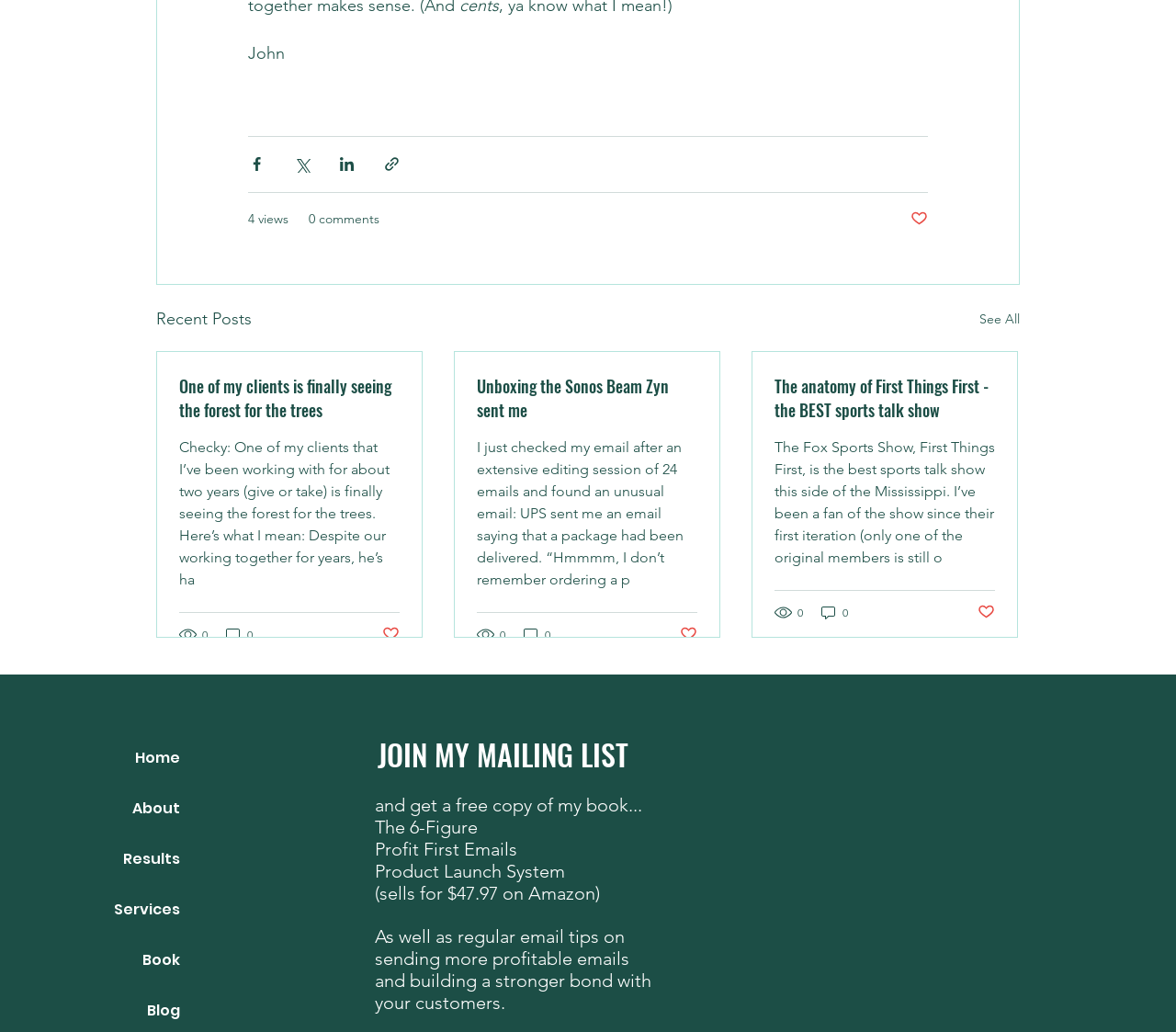Identify the bounding box coordinates for the UI element described by the following text: "0". Provide the coordinates as four float numbers between 0 and 1, in the format [left, top, right, bottom].

[0.152, 0.607, 0.178, 0.624]